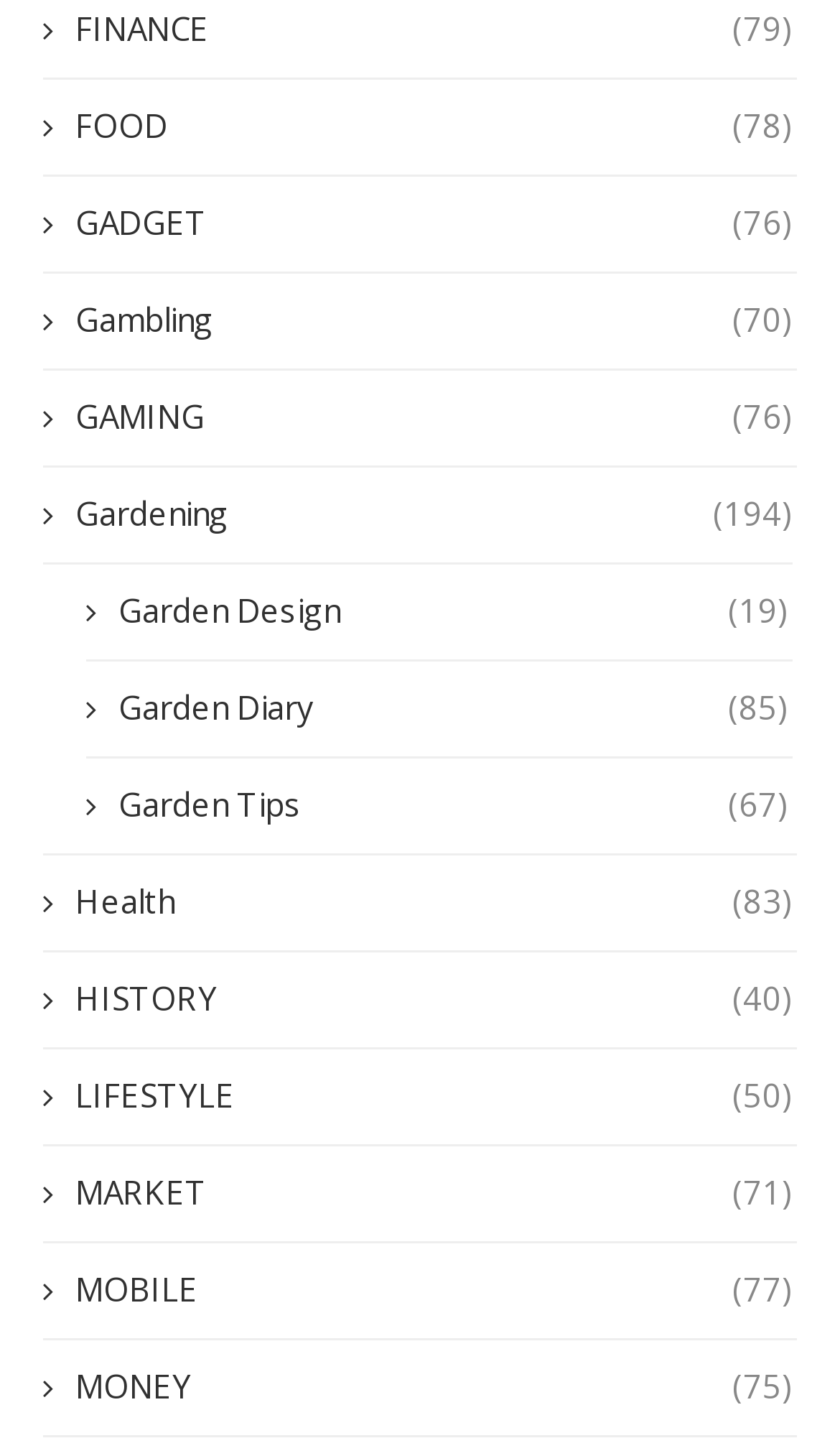Please specify the bounding box coordinates of the clickable region necessary for completing the following instruction: "view HEALTH". The coordinates must consist of four float numbers between 0 and 1, i.e., [left, top, right, bottom].

[0.051, 0.611, 0.944, 0.643]